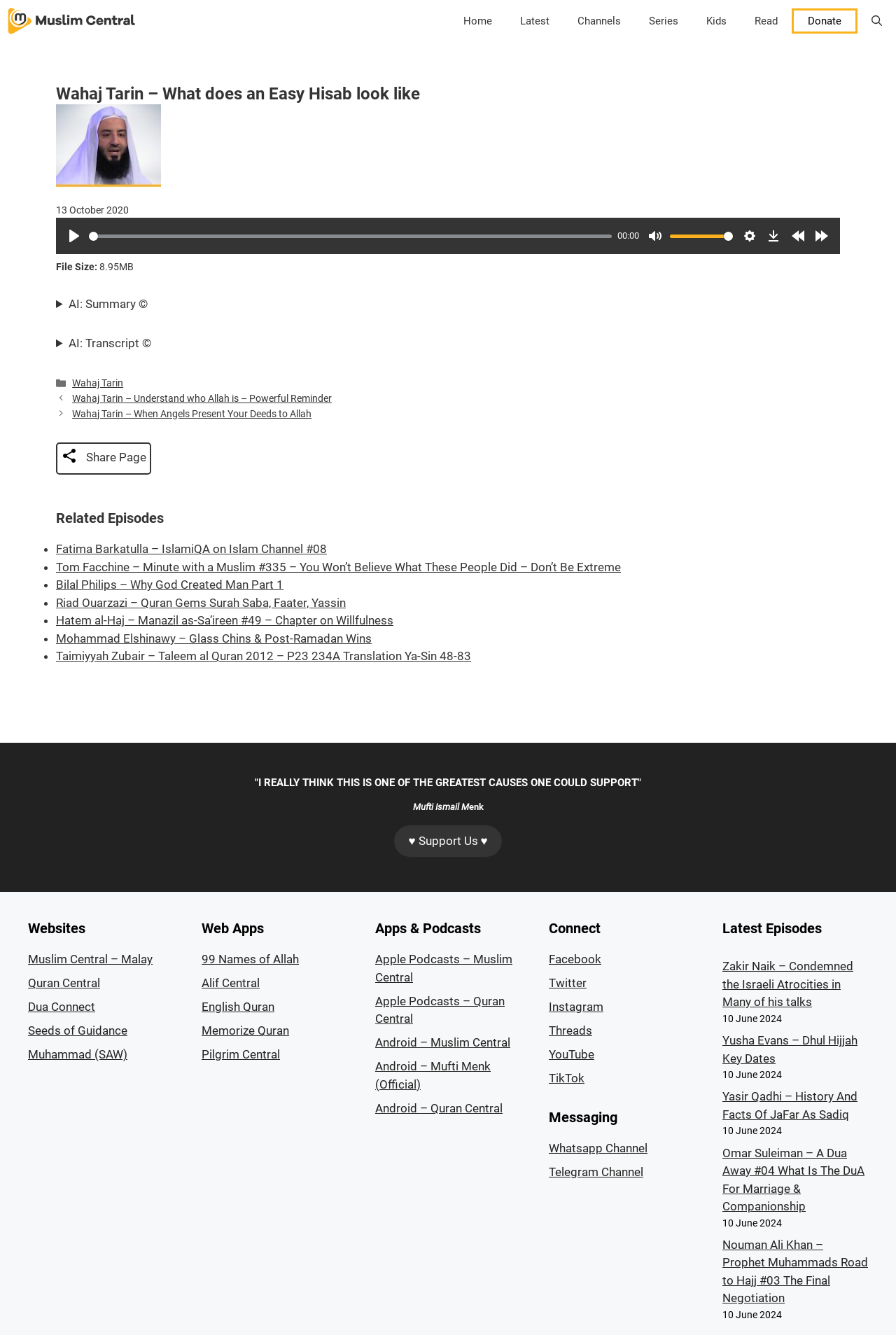What is the title of the audio lecture?
Can you provide a detailed and comprehensive answer to the question?

The title of the audio lecture can be found in the header section of the webpage, which is 'Wahaj Tarin – What does an Easy Hisab look like'.